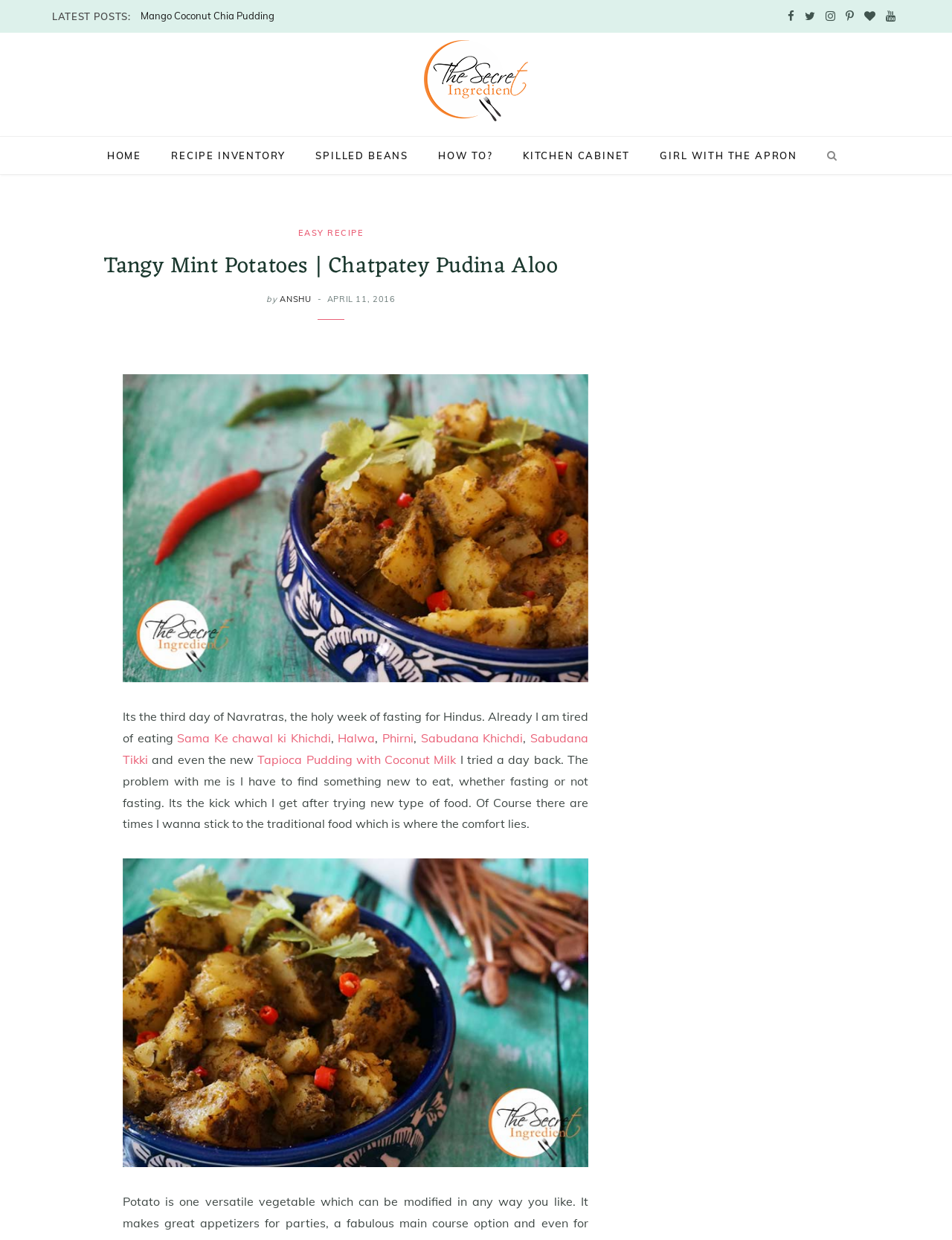How many social media links are there?
From the details in the image, provide a complete and detailed answer to the question.

I counted the number of social media links at the top of the webpage, which are Facebook, Twitter, Instagram, Pinterest, BlogLovin, and YouTube, totaling 6 links.